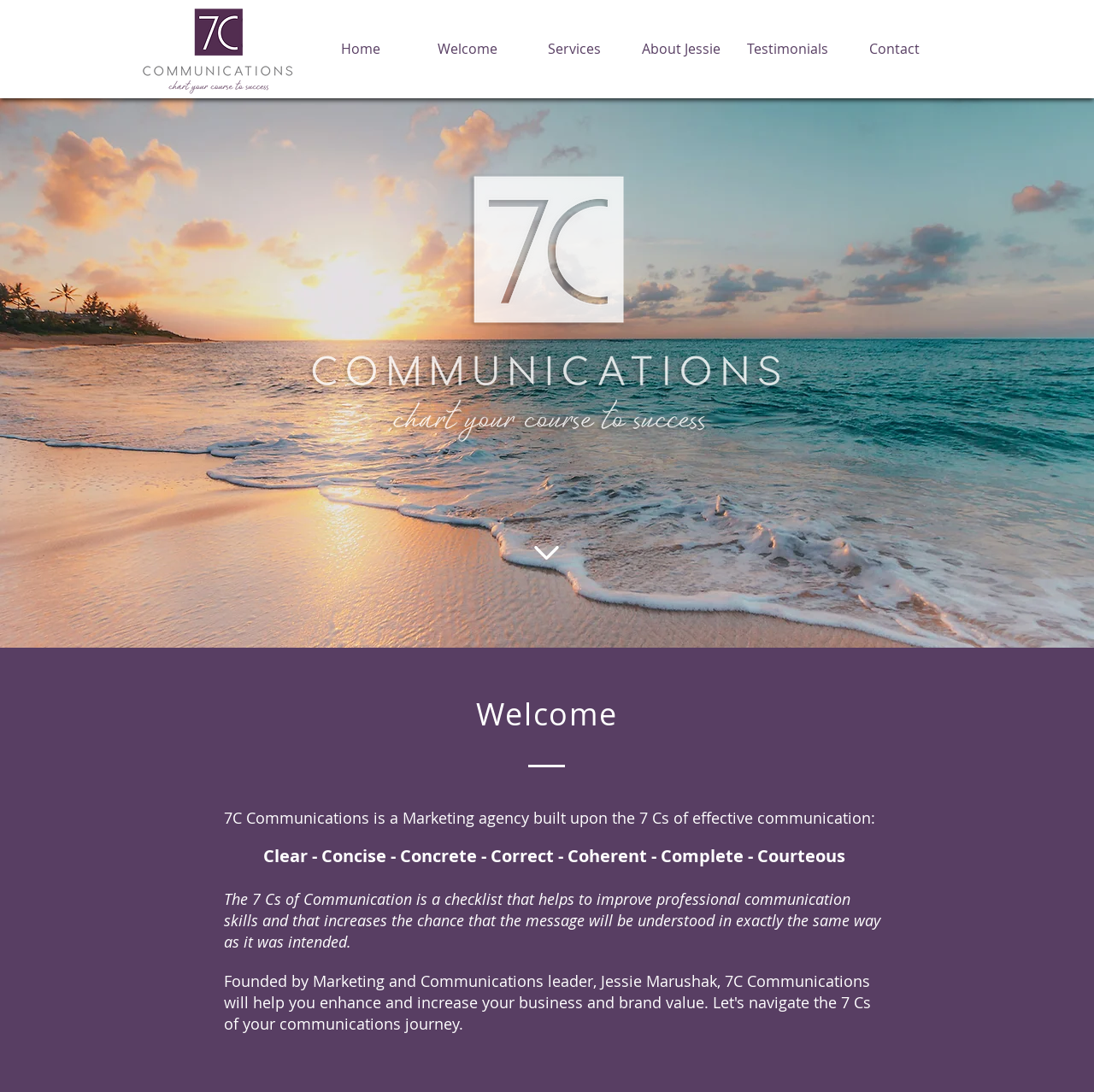Please locate the UI element described by "Welcome" and provide its bounding box coordinates.

[0.378, 0.034, 0.476, 0.056]